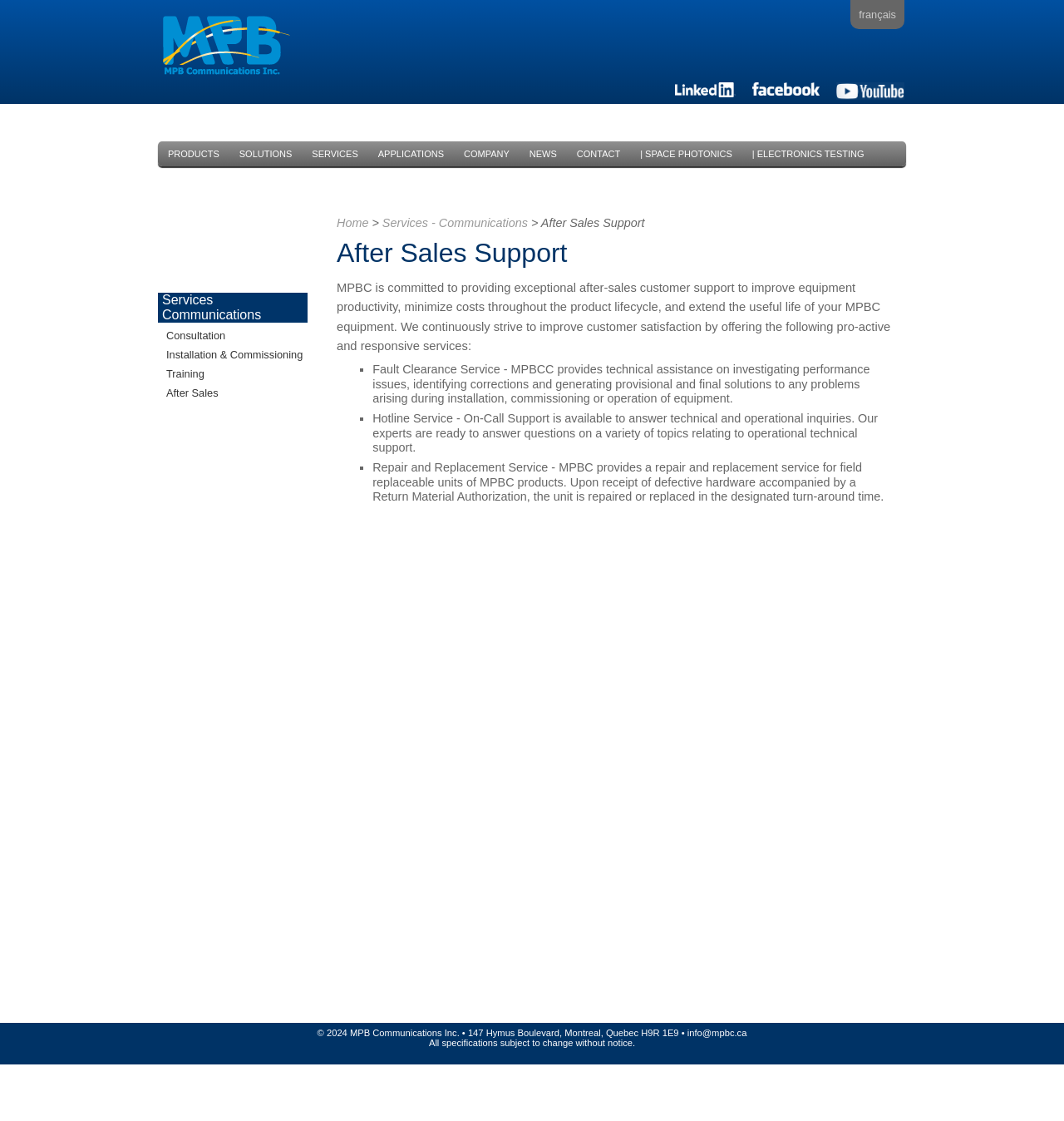What is the address of MPB Communications Inc.?
Look at the screenshot and provide an in-depth answer.

The address of MPB Communications Inc. can be found at the bottom of the webpage, where it is written '147 Hymus Boulevard, Montreal, Quebec H9R 1E9' along with the company's email address.